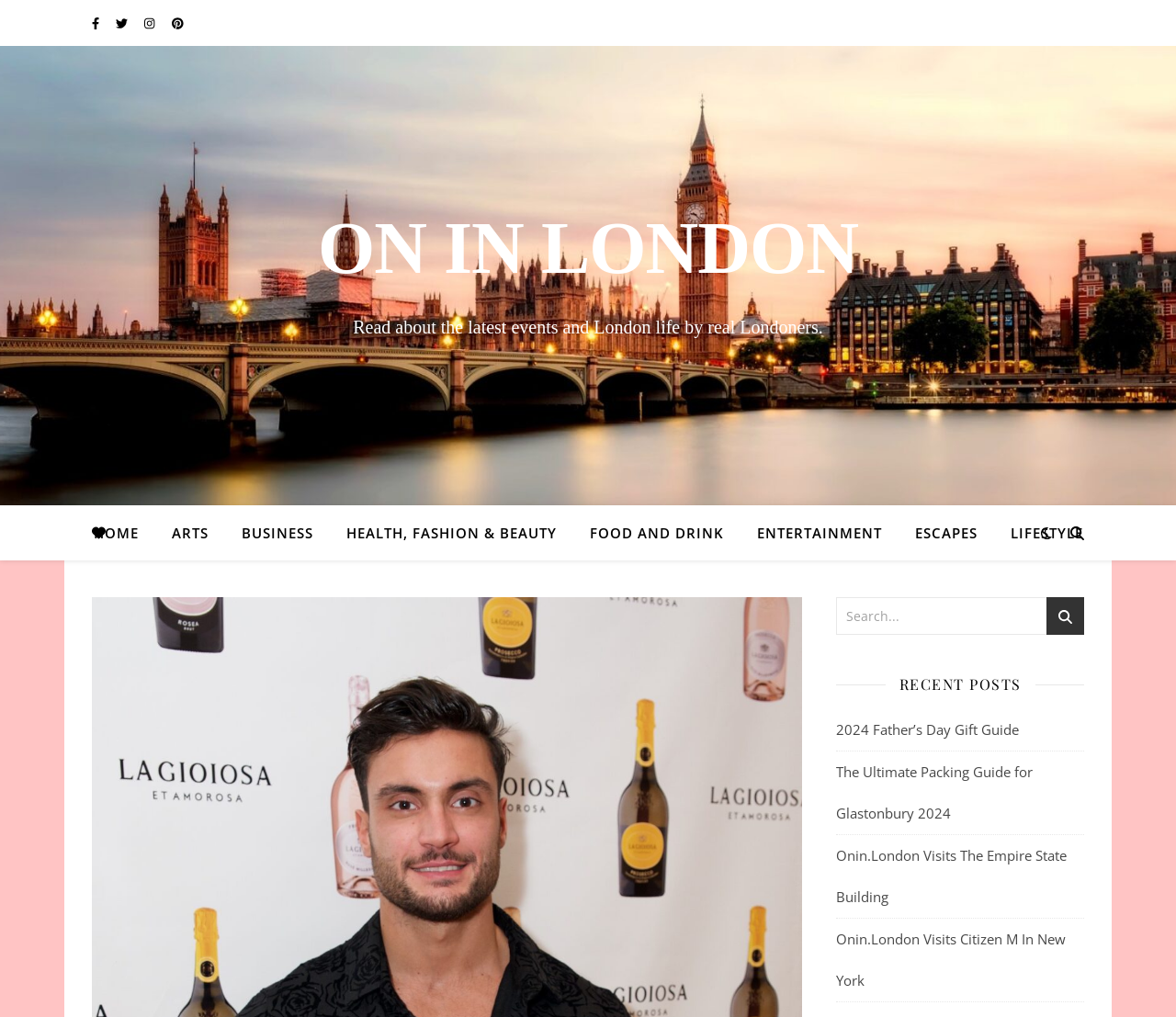Reply to the question below using a single word or brief phrase:
What is the layout of the navigation links?

Horizontal